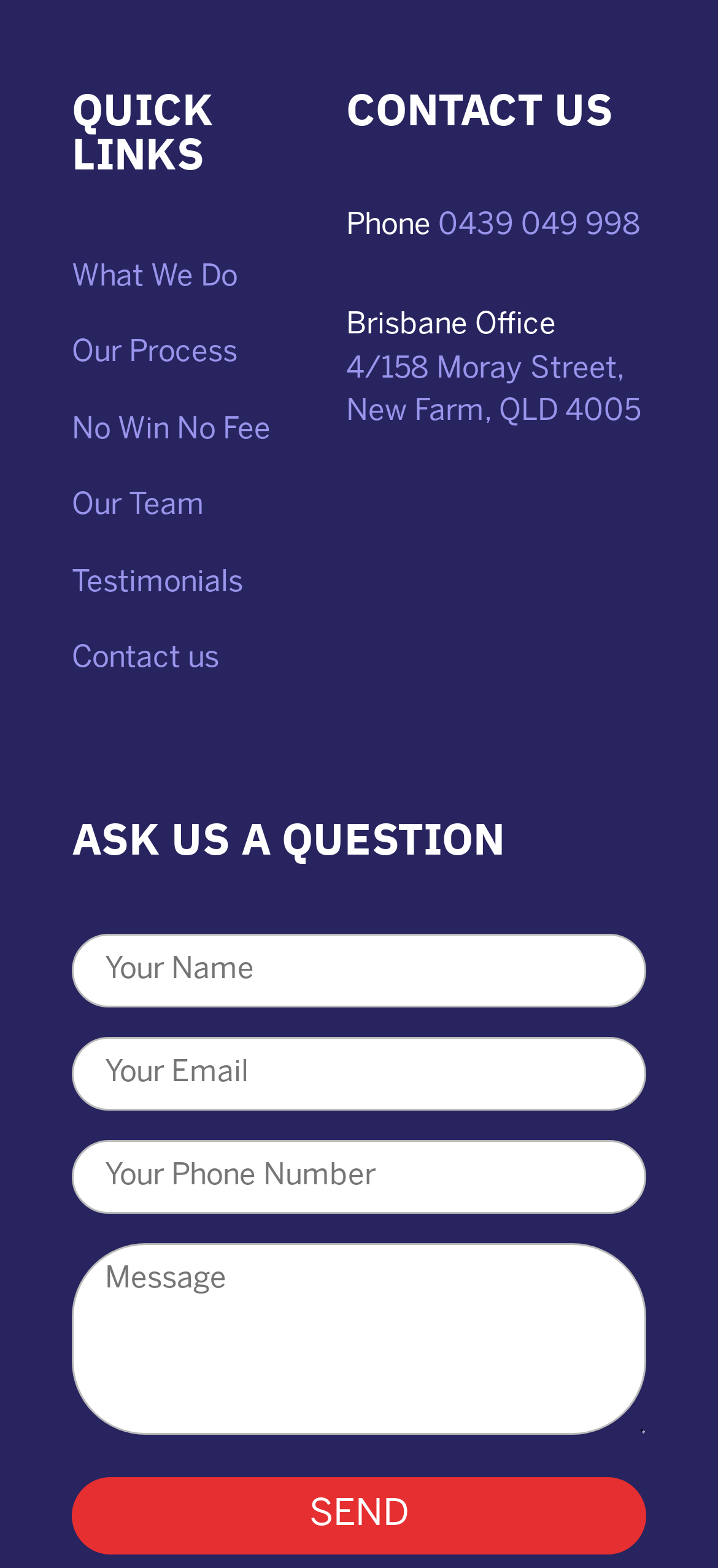How many text boxes are required in the 'ASK US A QUESTION' section?
Look at the image and respond with a one-word or short phrase answer.

3